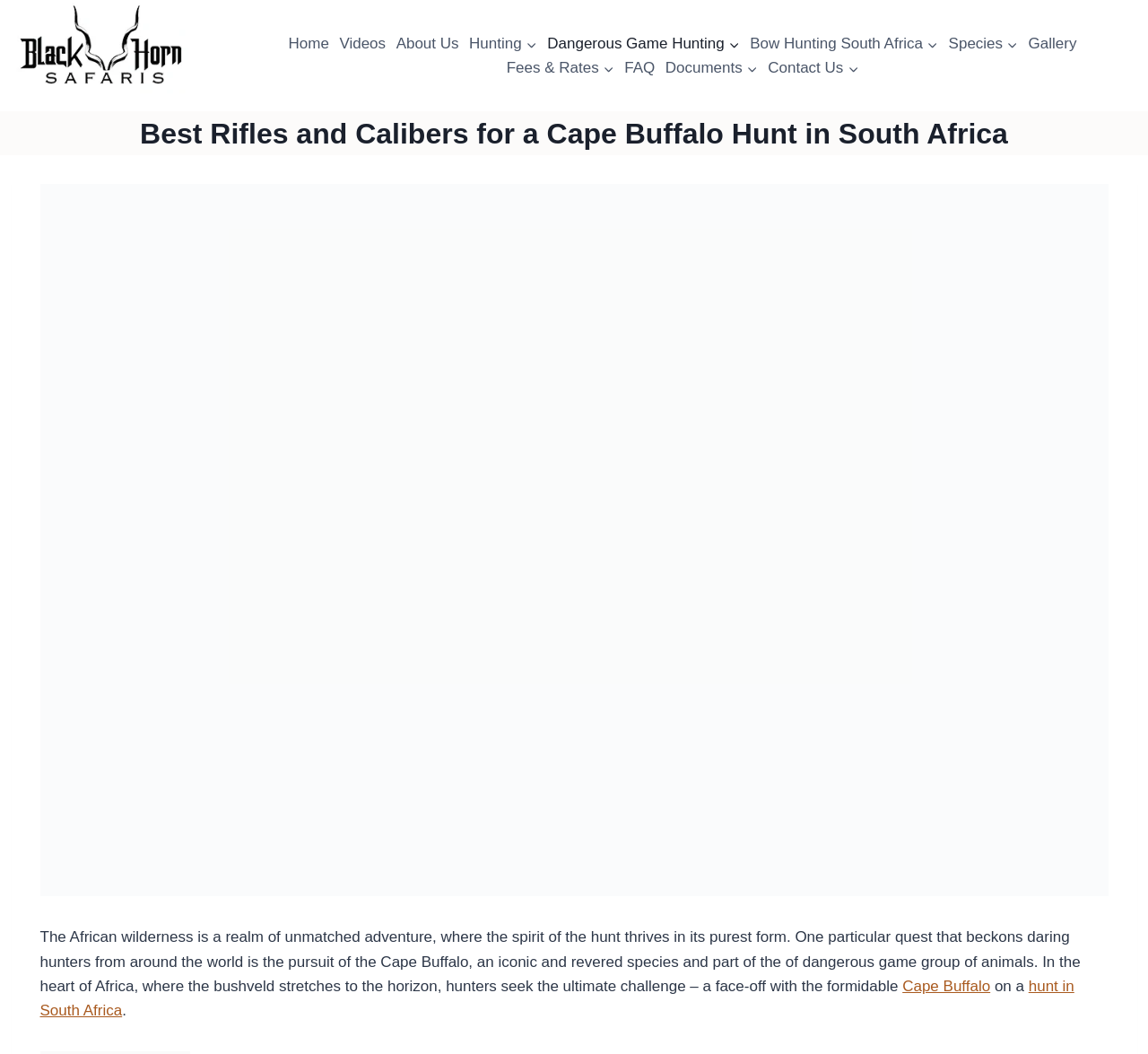Given the webpage screenshot, identify the bounding box of the UI element that matches this description: "Cape Buffalo".

[0.786, 0.928, 0.863, 0.944]